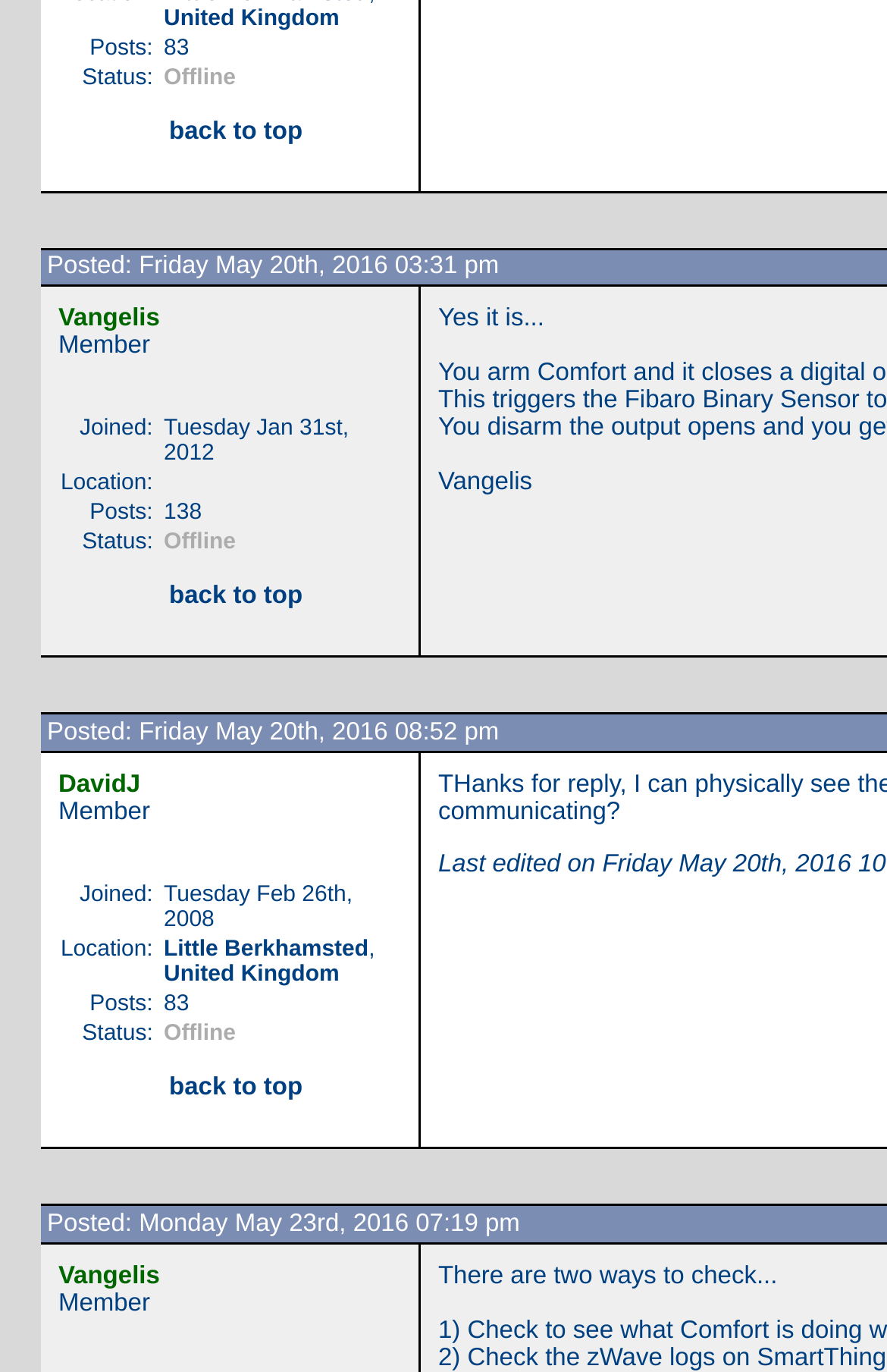Provide the bounding box coordinates for the UI element that is described as: "United Kingdom".

[0.185, 0.004, 0.383, 0.023]